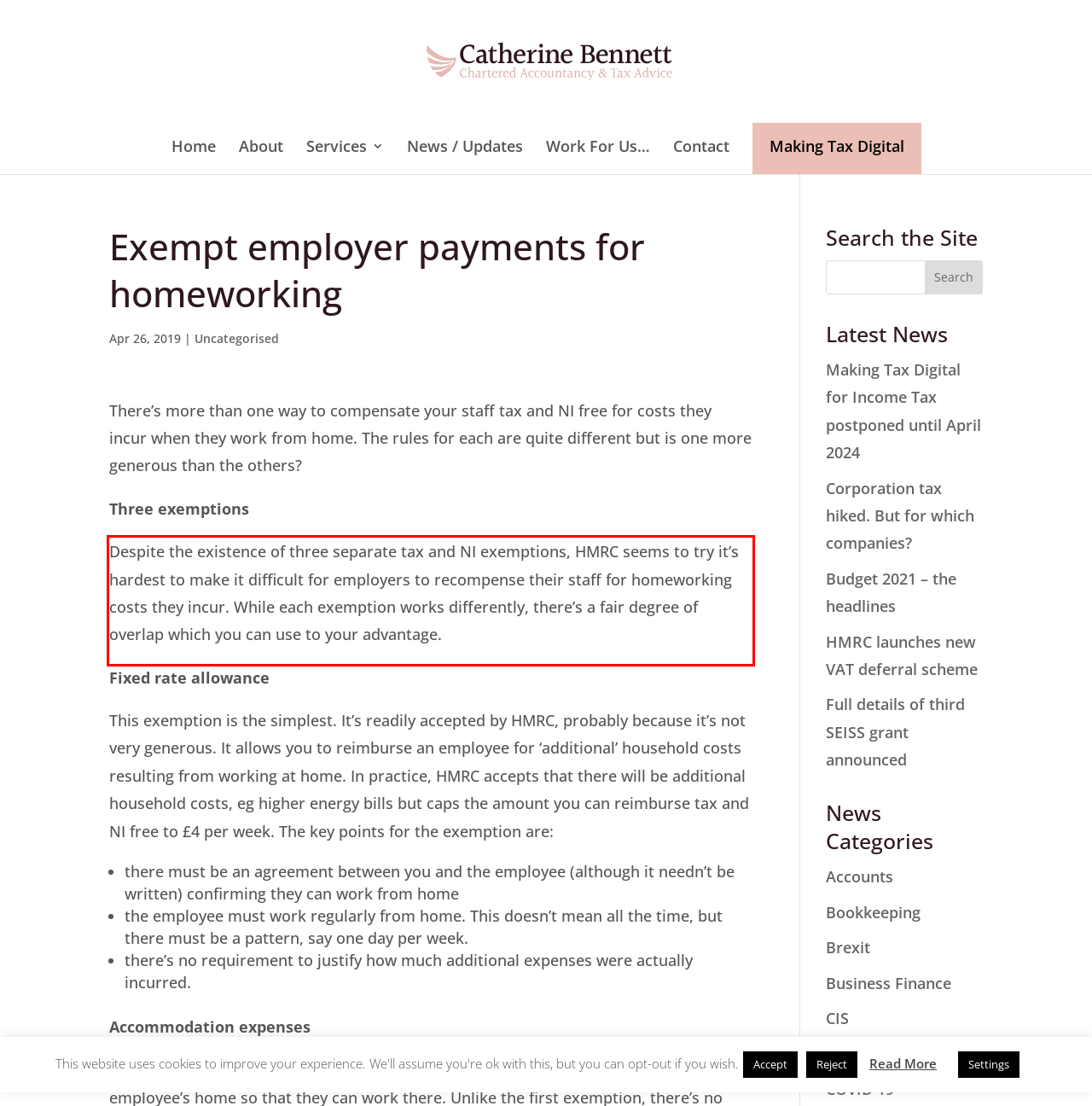Please identify the text within the red rectangular bounding box in the provided webpage screenshot.

Despite the existence of three separate tax and NI exemptions, HMRC seems to try it’s hardest to make it difficult for employers to recompense their staff for homeworking costs they incur. While each exemption works differently, there’s a fair degree of overlap which you can use to your advantage.